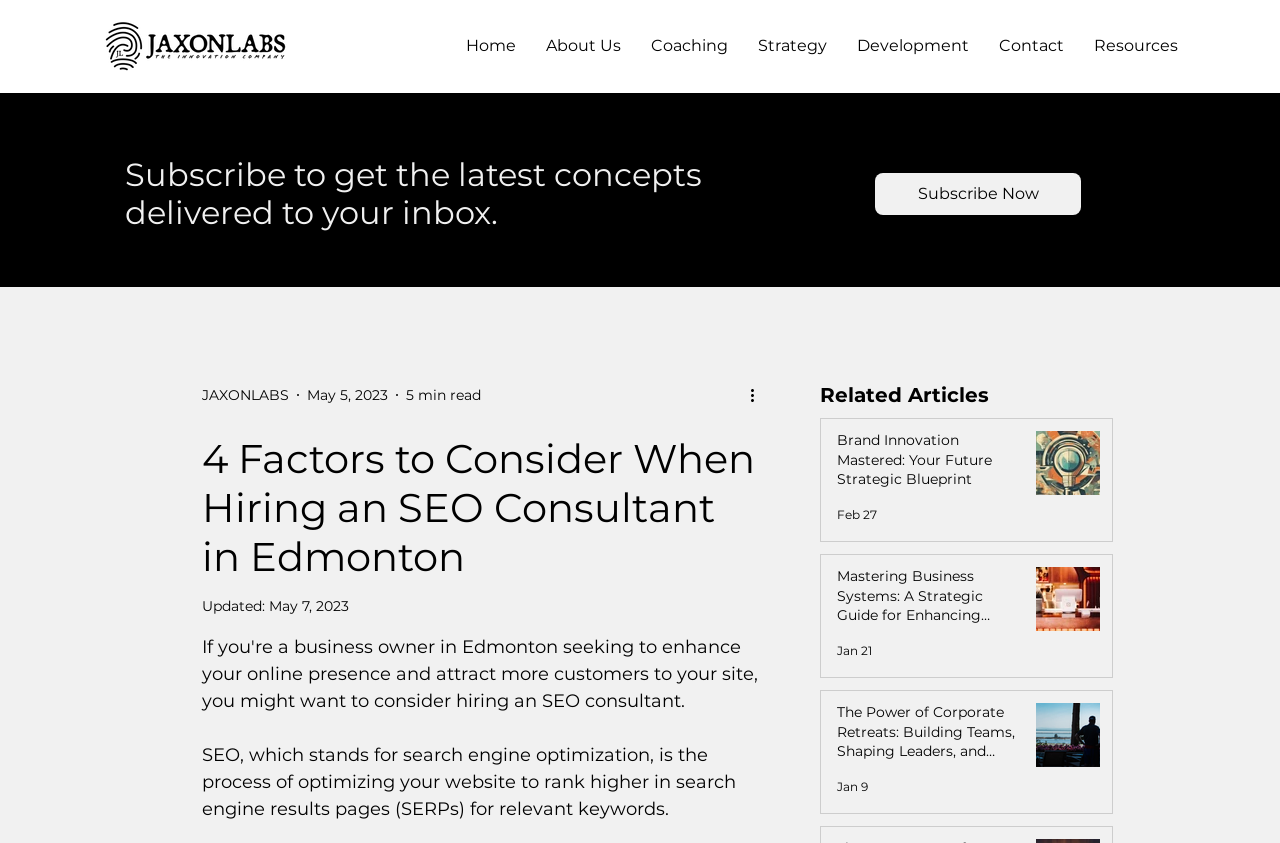Please analyze the image and provide a thorough answer to the question:
What are the related articles about?

The related articles are titled 'Brand Innovation Mastered: Your Future Strategic Blueprint', 'Mastering Business Systems: A Strategic Guide for Enhancing Brand, Operations, Marketing, Finance, and Technology', and 'The Power of Corporate Retreats: Building Teams, Shaping Leaders, and Defining Culture'. These titles suggest that the related articles are about business and innovation.